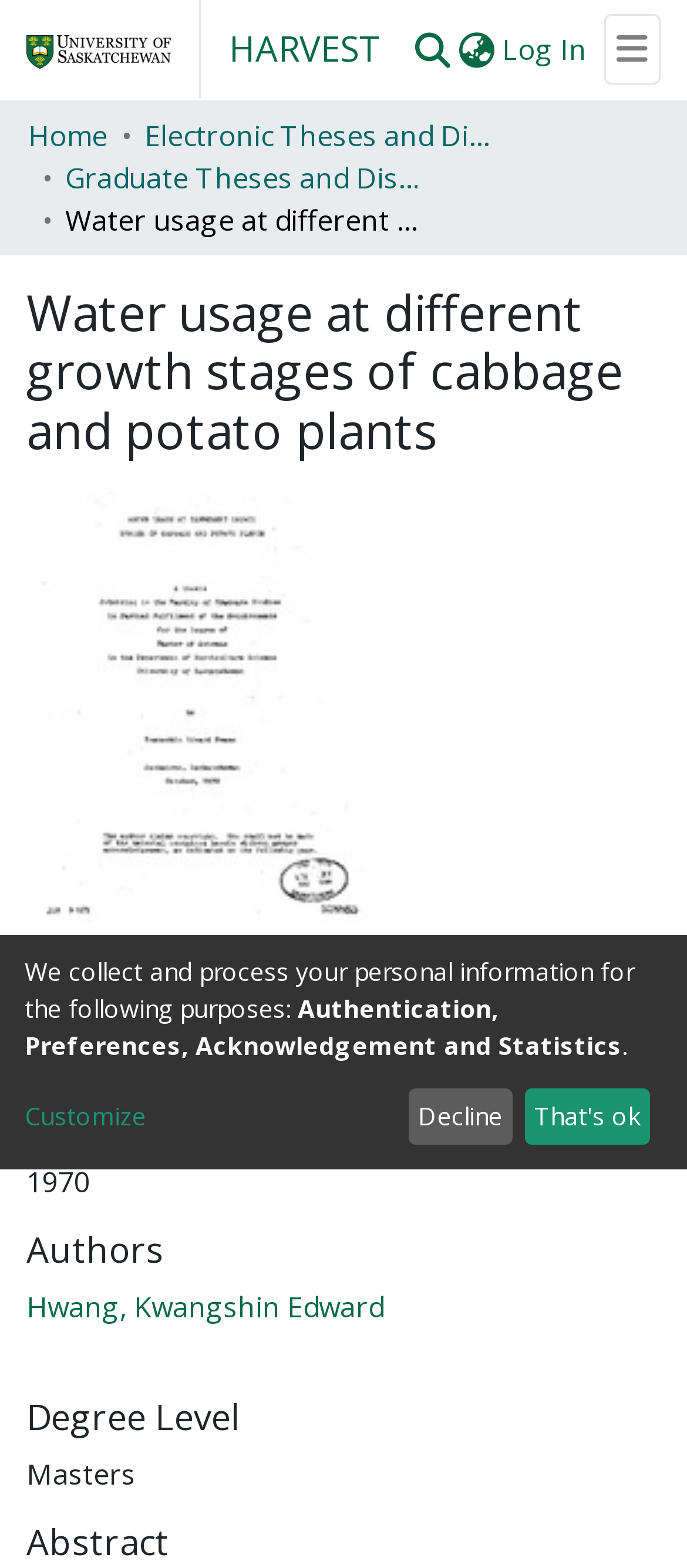Please provide a comprehensive response to the question below by analyzing the image: 
What is the file format of the downloadable file?

I found the answer by looking at the link with the text 'Hwang_Kwangshin_Edward_1970_sec.pdf'. The '.pdf' extension suggests that the file format is PDF.